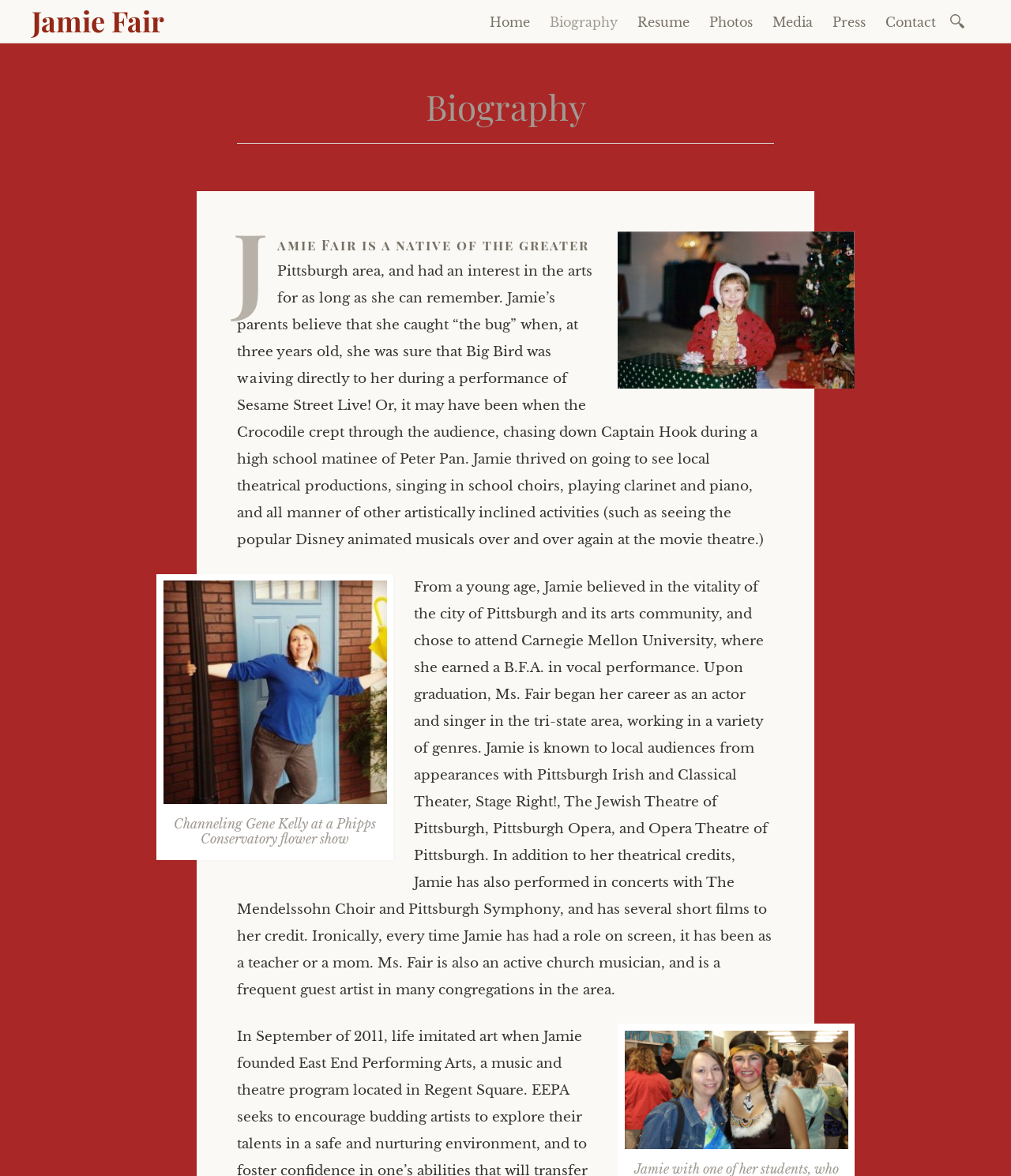Specify the bounding box coordinates of the area to click in order to execute this command: 'Click the SCHEDULE CONSULTATION button'. The coordinates should consist of four float numbers ranging from 0 to 1, and should be formatted as [left, top, right, bottom].

None